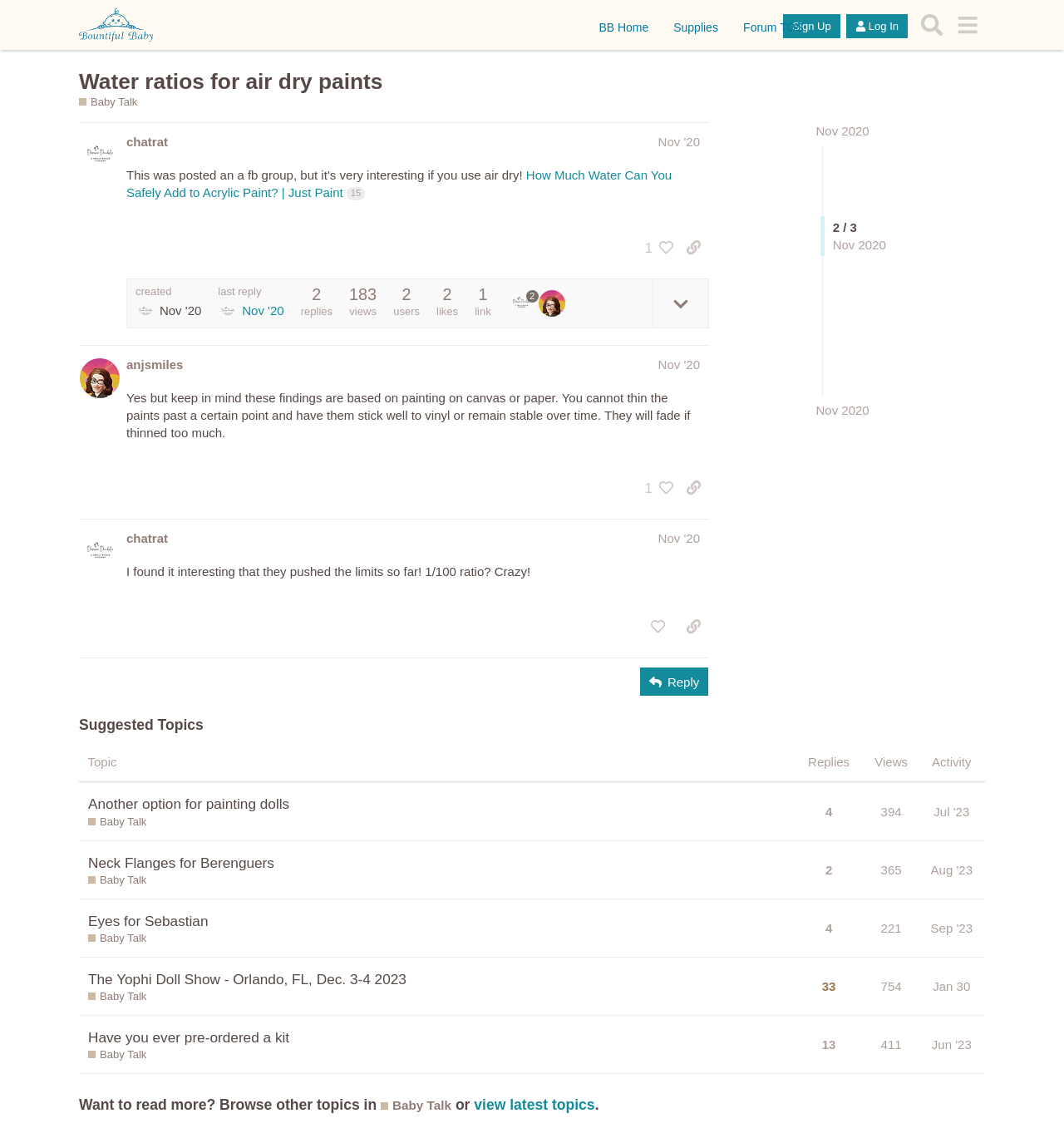How many posts are in this topic?
Answer the question based on the image using a single word or a brief phrase.

3